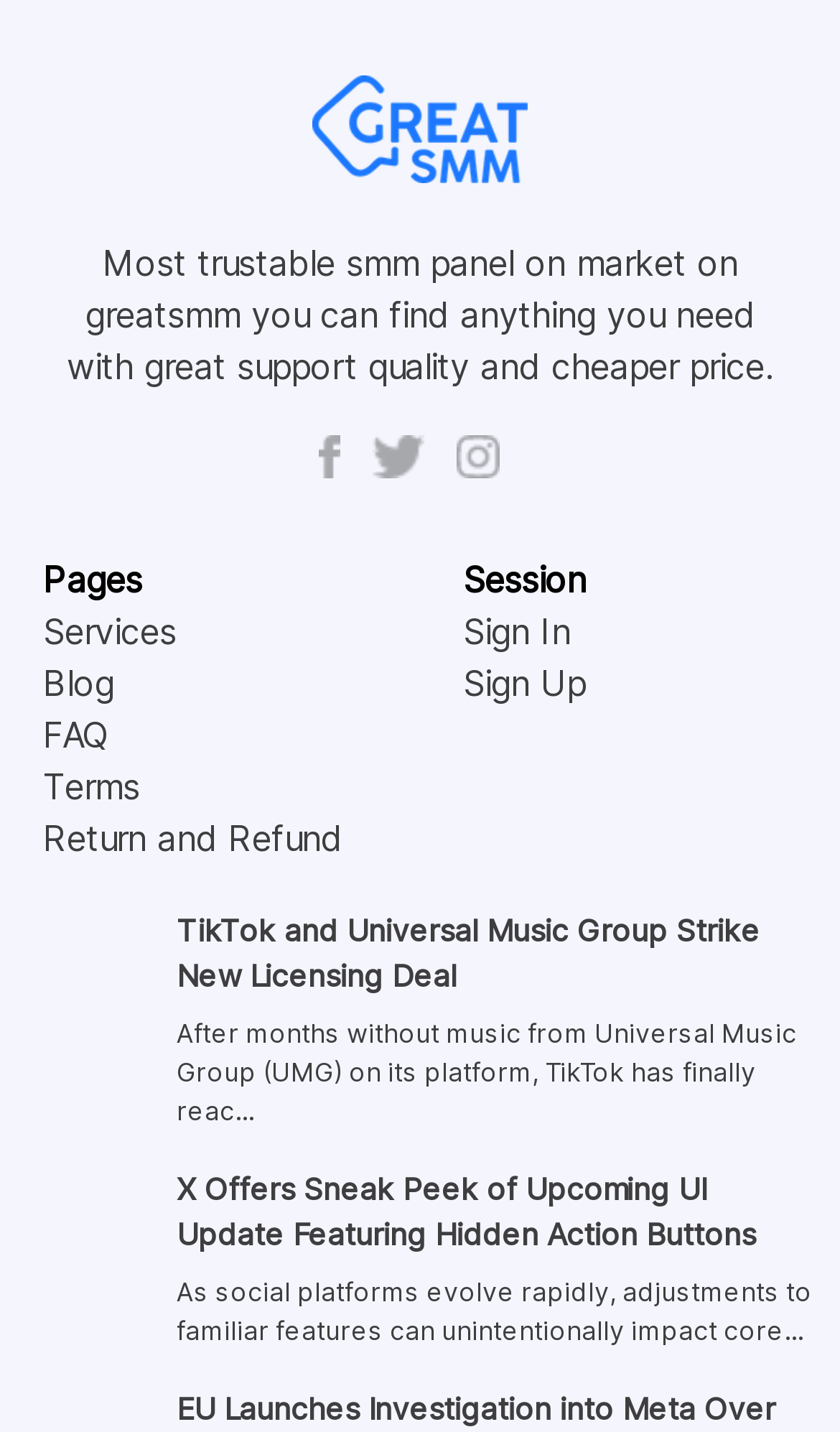How many navigation links are there? Observe the screenshot and provide a one-word or short phrase answer.

7